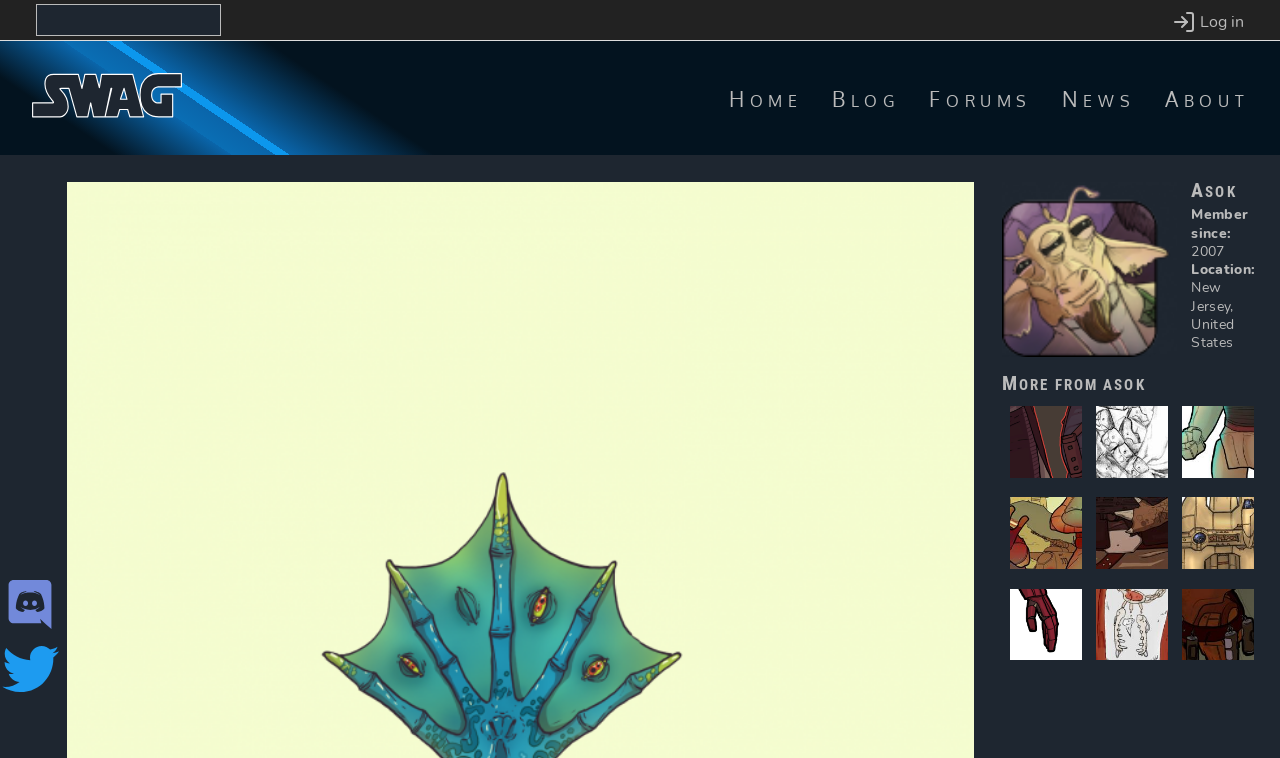Please identify the bounding box coordinates of the clickable area that will allow you to execute the instruction: "View November 2022 archives".

None